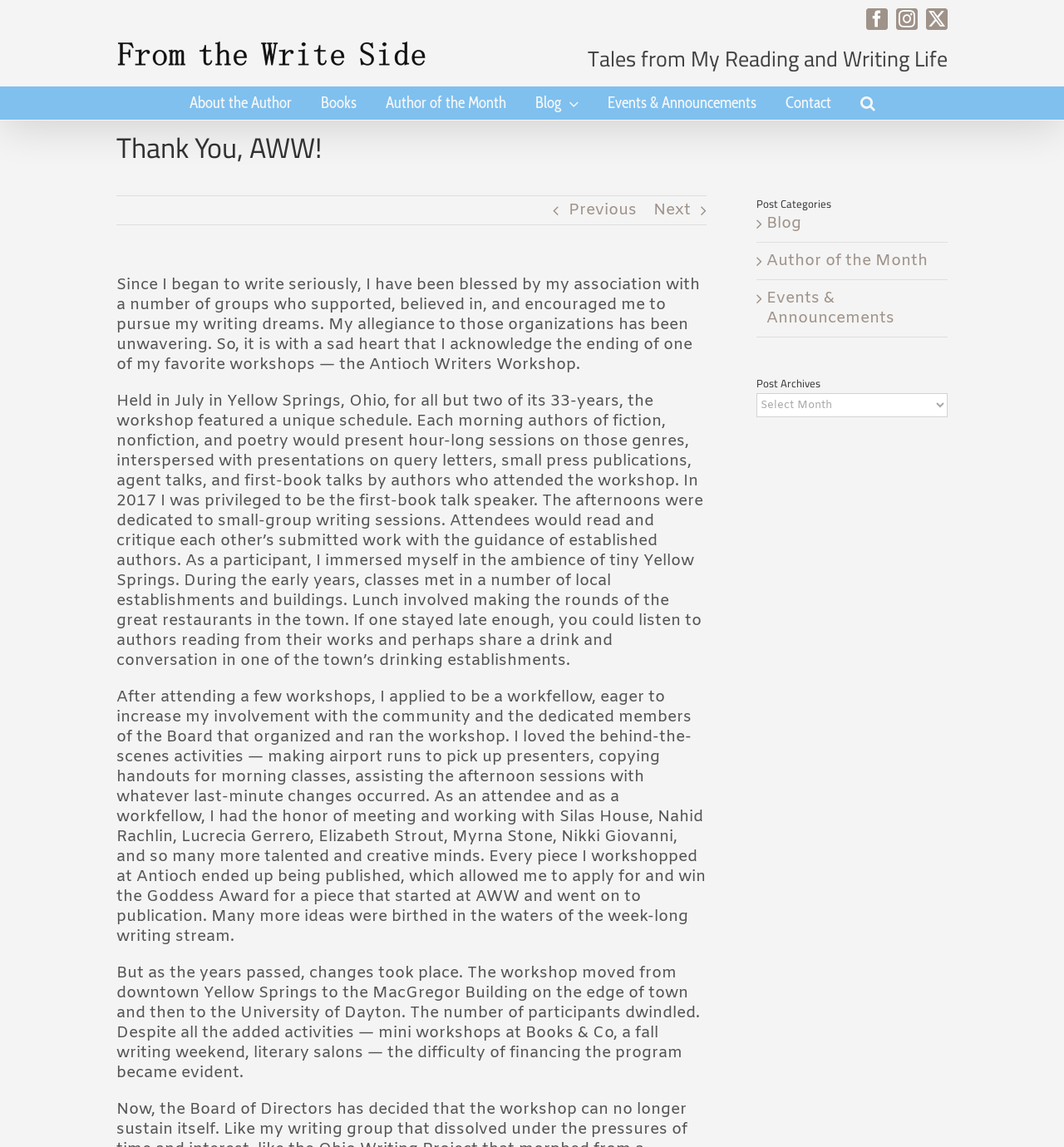Extract the bounding box coordinates for the UI element described by the text: "Next". The coordinates should be in the form of [left, top, right, bottom] with values between 0 and 1.

[0.614, 0.171, 0.649, 0.196]